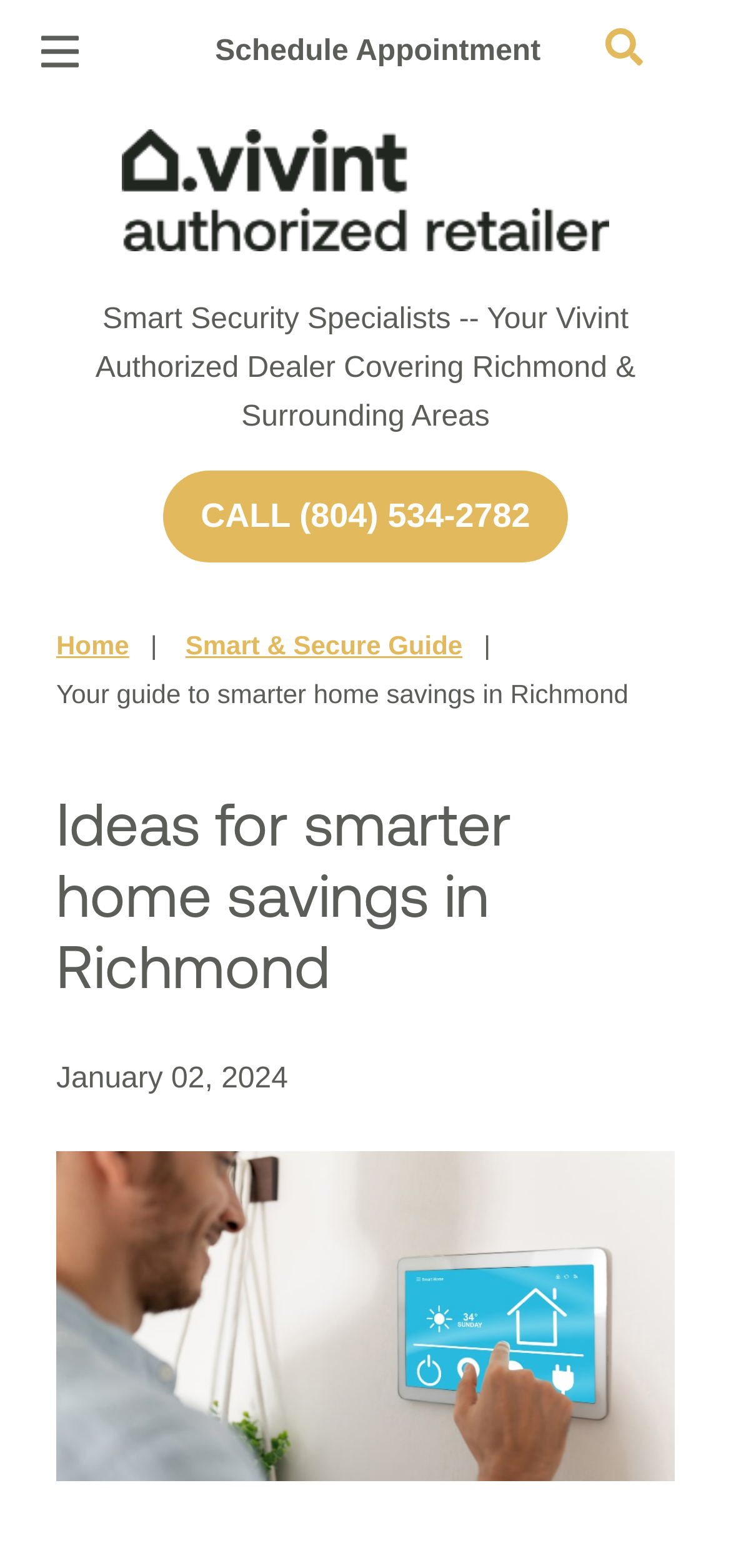Answer the question with a brief word or phrase:
What is the name of the Vivint authorized dealer?

Smart Security Specialists